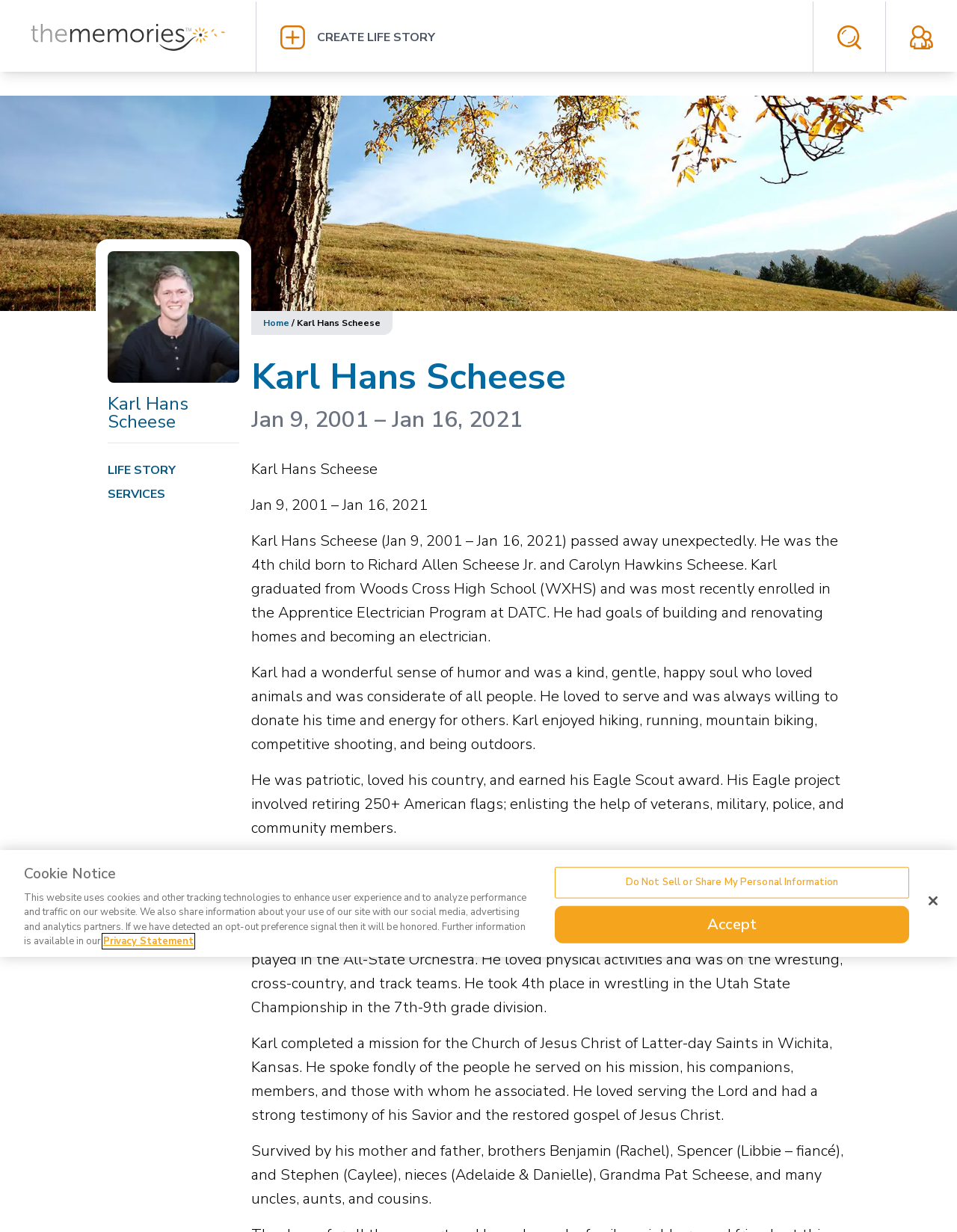Please identify the bounding box coordinates of the region to click in order to complete the given instruction: "Learn about 'Gyroscopes in Aviation'". The coordinates should be four float numbers between 0 and 1, i.e., [left, top, right, bottom].

None